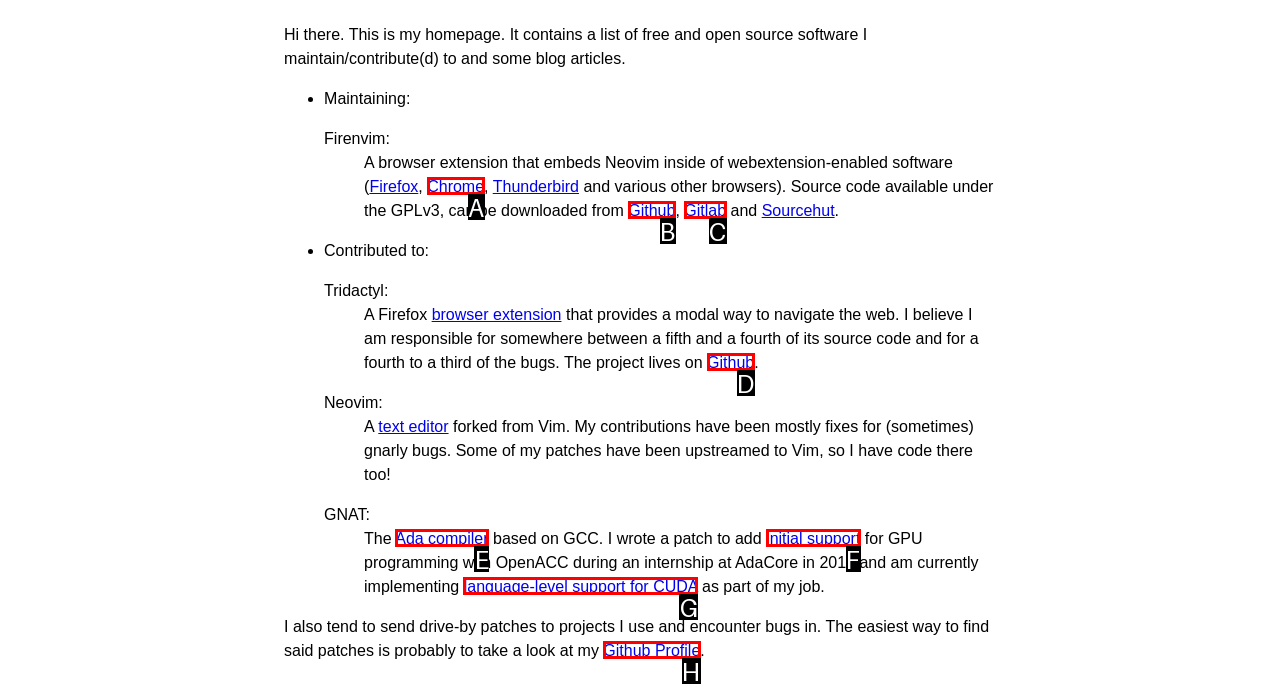Identify the correct UI element to click on to achieve the following task: Learn about GNAT Respond with the corresponding letter from the given choices.

E